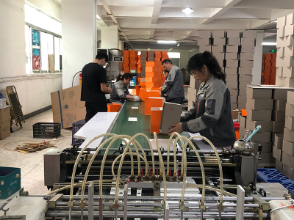Please answer the following question using a single word or phrase: How many workers are observed standing behind the foreground worker?

Two